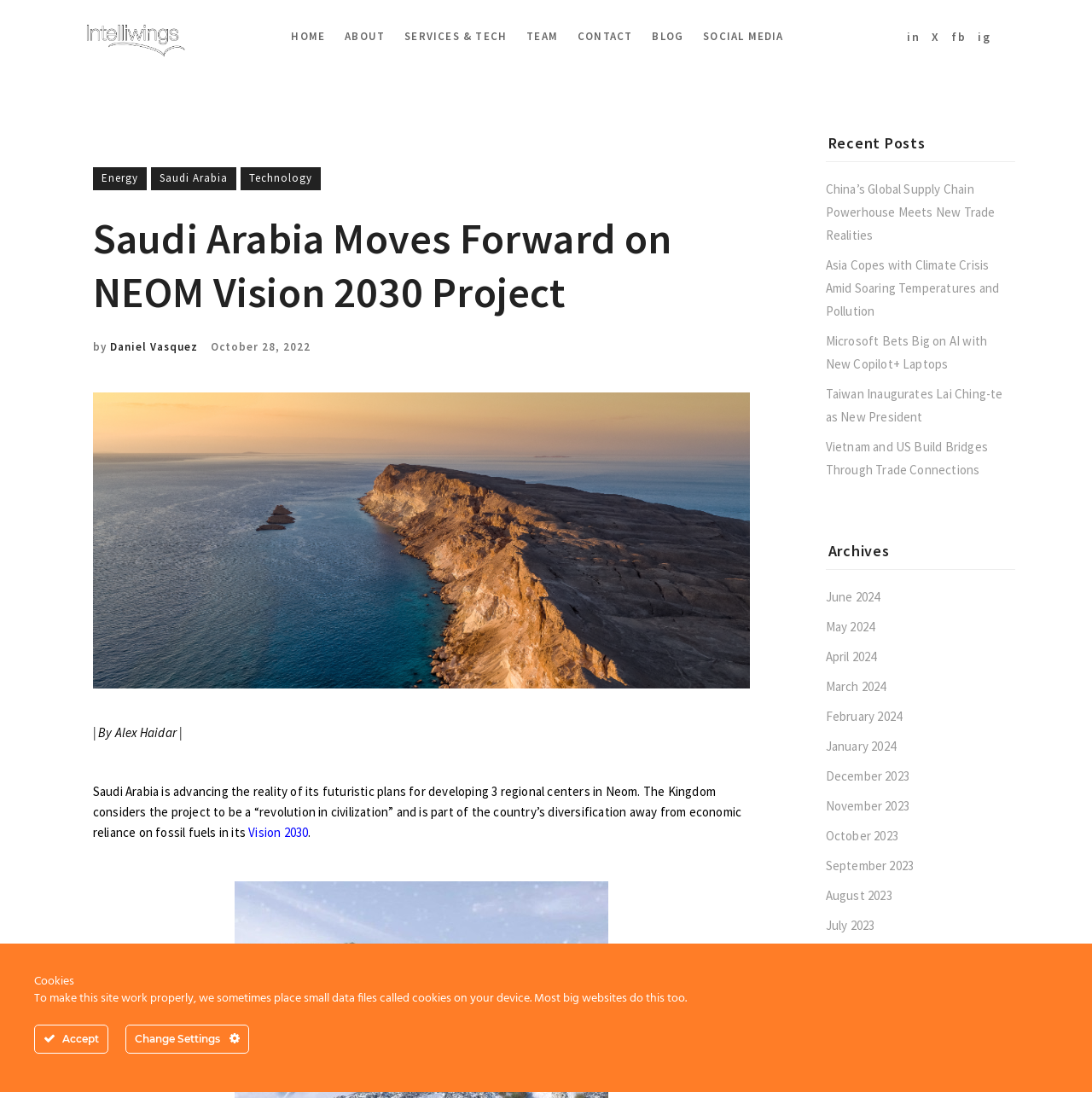What is the name of the company?
Please use the visual content to give a single word or phrase answer.

Intelliwings